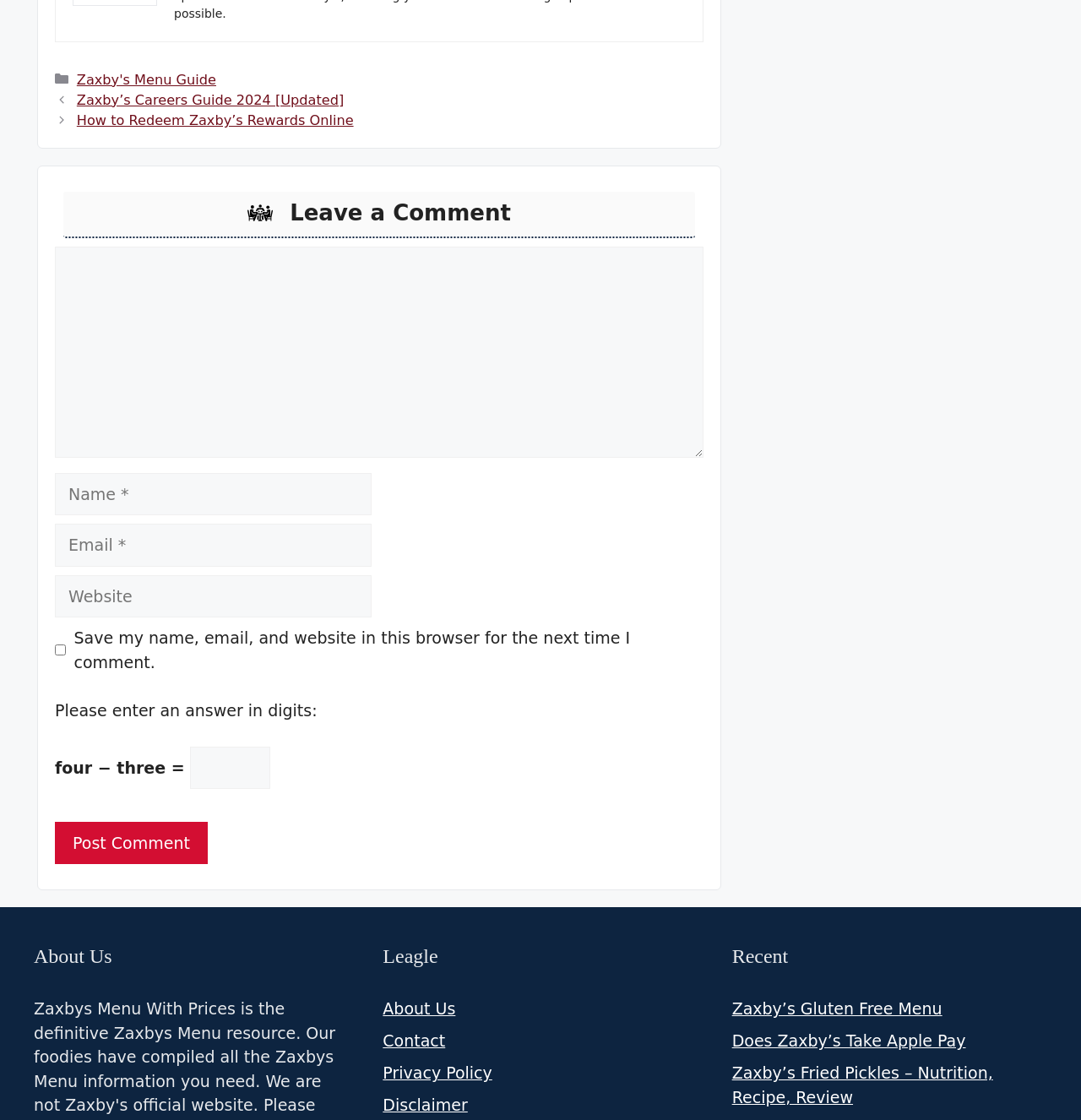Locate the bounding box coordinates of the element I should click to achieve the following instruction: "Click on the 'WordPress' link".

None